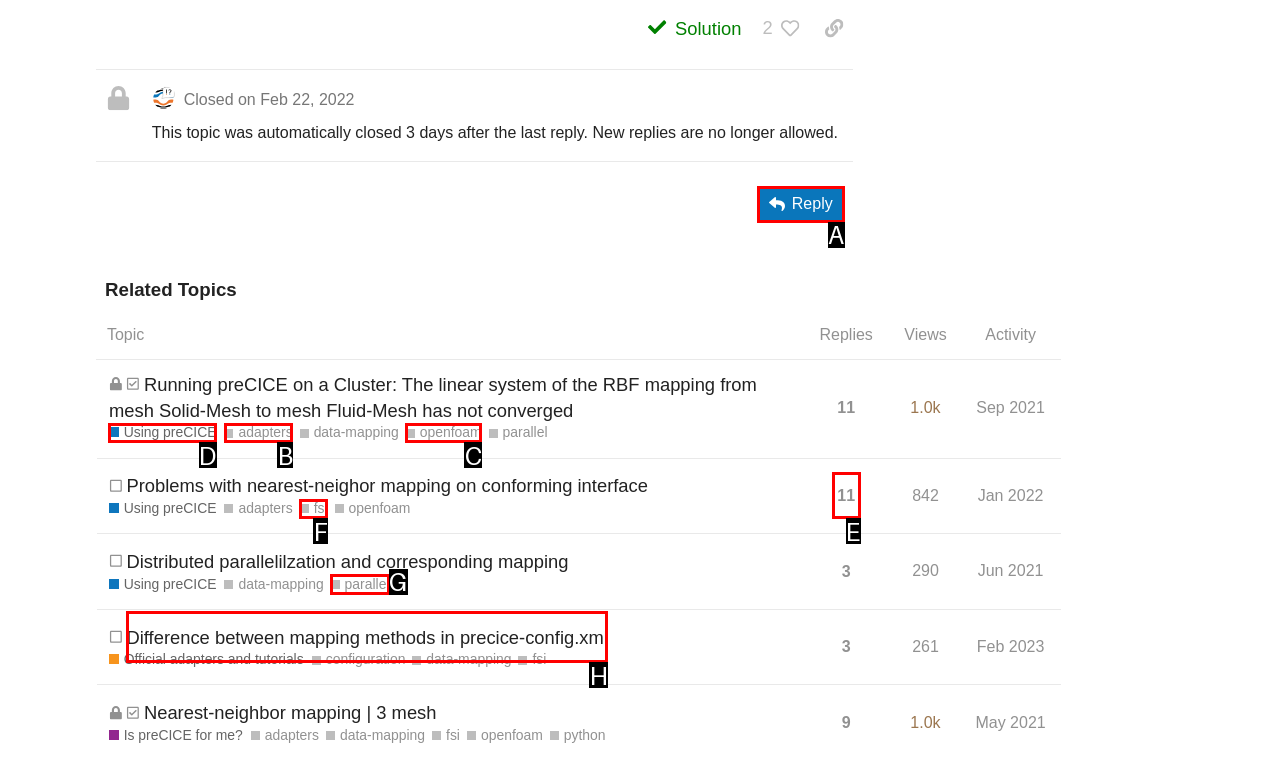Which UI element should you click on to achieve the following task: Click the 'Using preCICE' link? Provide the letter of the correct option.

D